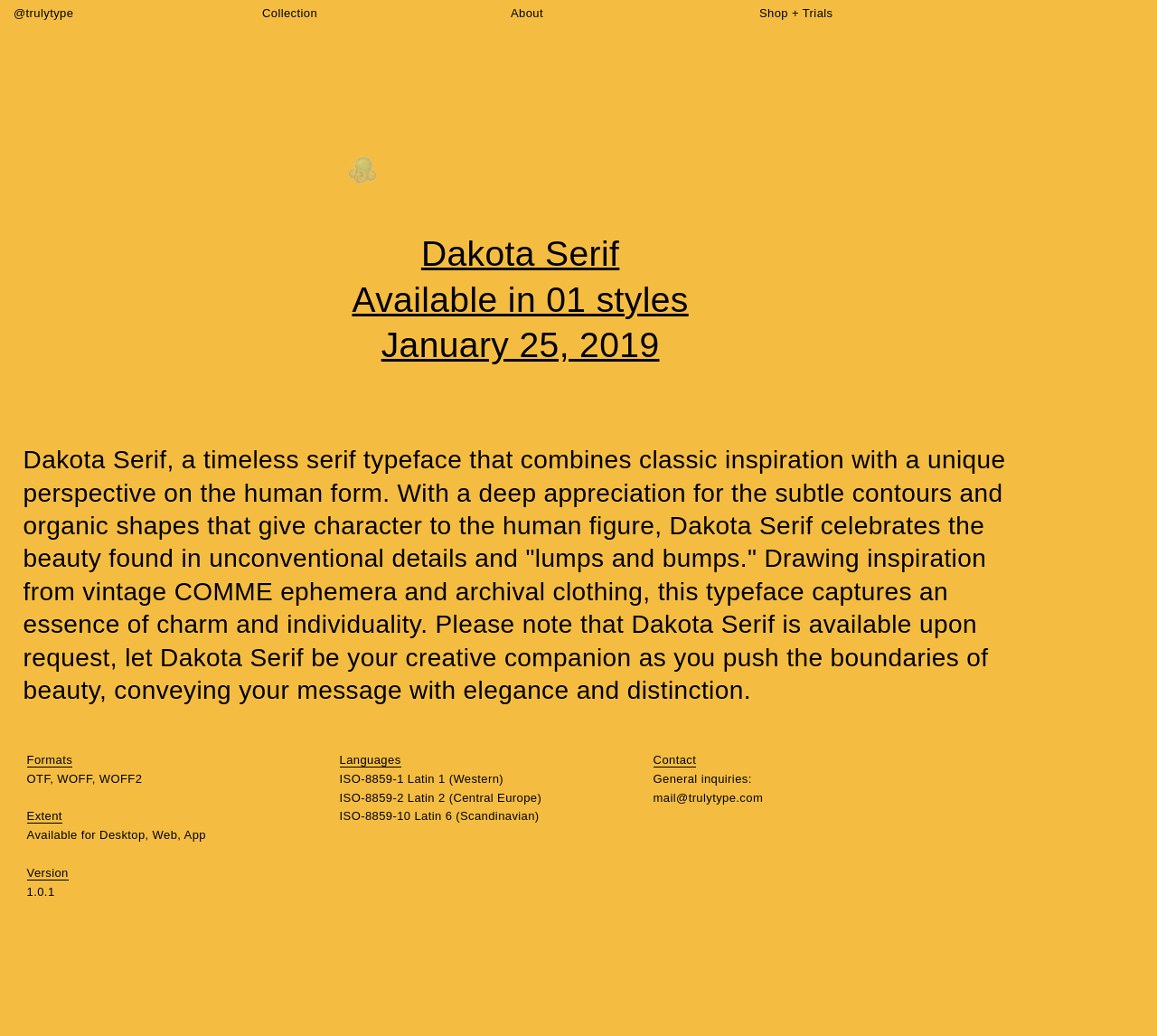Find the coordinates for the bounding box of the element with this description: "Shop".

[0.656, 0.006, 0.681, 0.019]